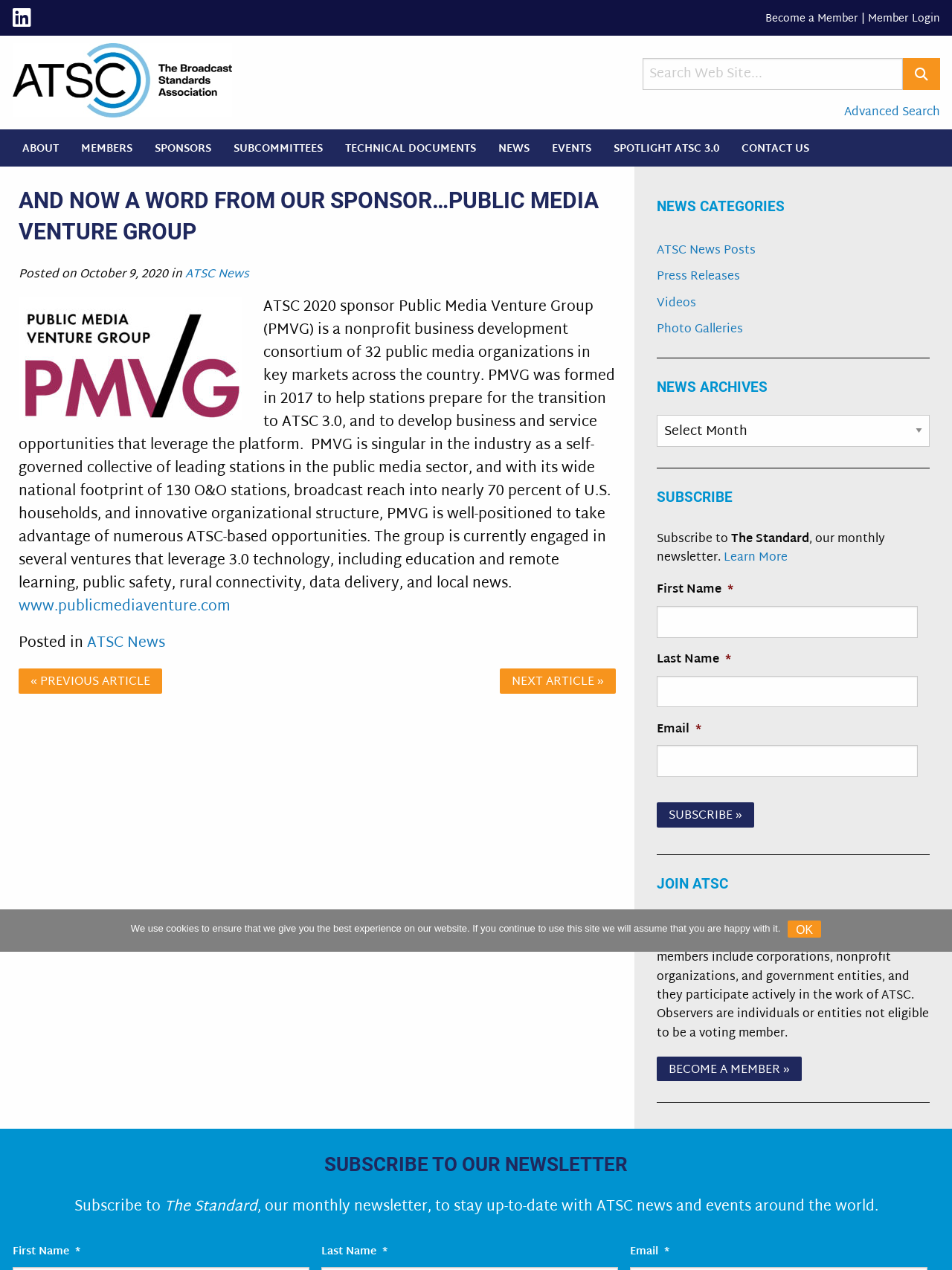Identify the bounding box coordinates for the UI element described by the following text: "alt="The Broadcast Standards Association"". Provide the coordinates as four float numbers between 0 and 1, in the format [left, top, right, bottom].

[0.013, 0.053, 0.244, 0.074]